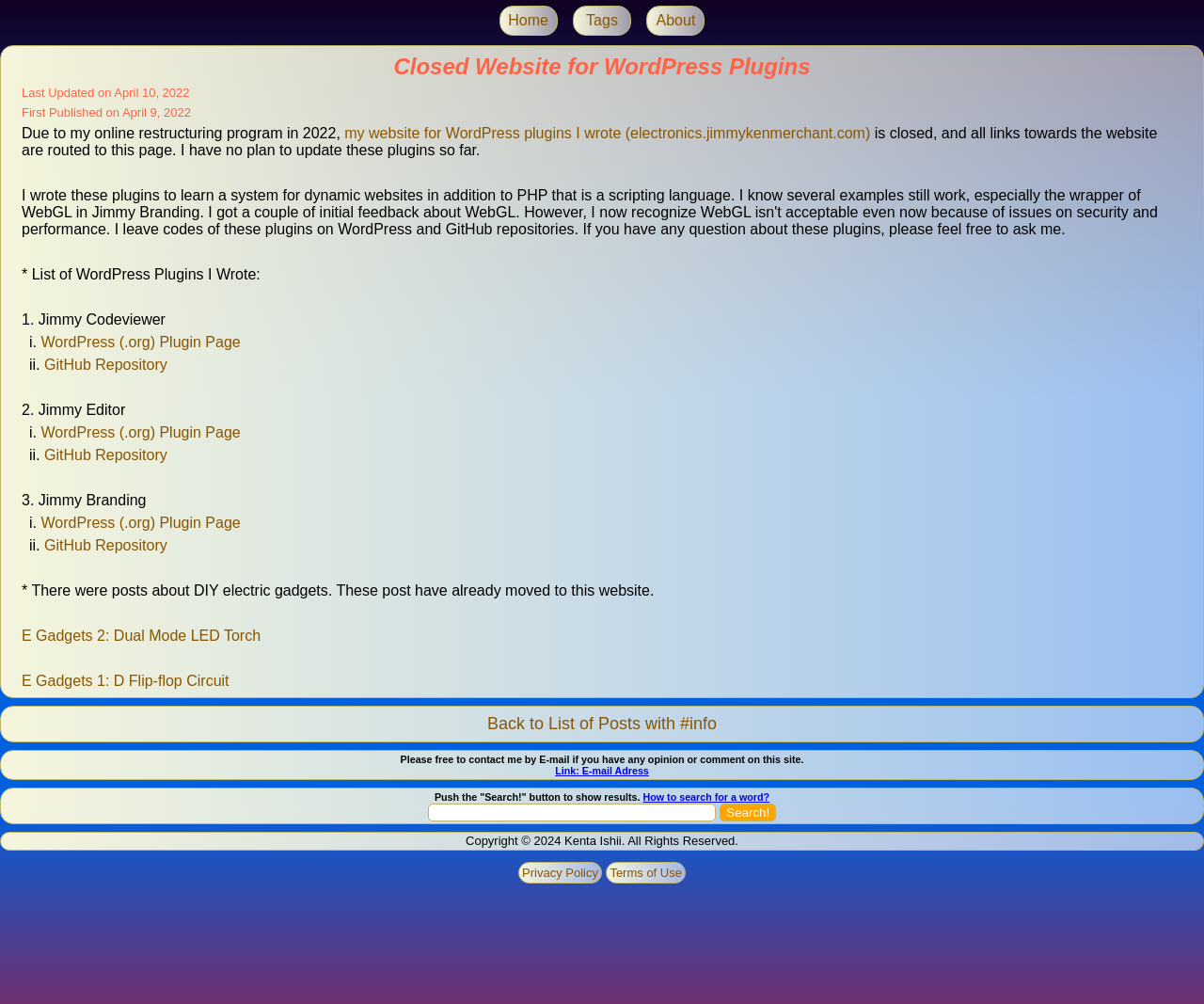Observe the image and answer the following question in detail: How many WordPress plugins are listed on the webpage?

The webpage lists three WordPress plugins written by the author: Jimmy Codeviewer, Jimmy Editor, and Jimmy Branding. Each plugin has a brief description and links to its WordPress plugin page and GitHub repository.